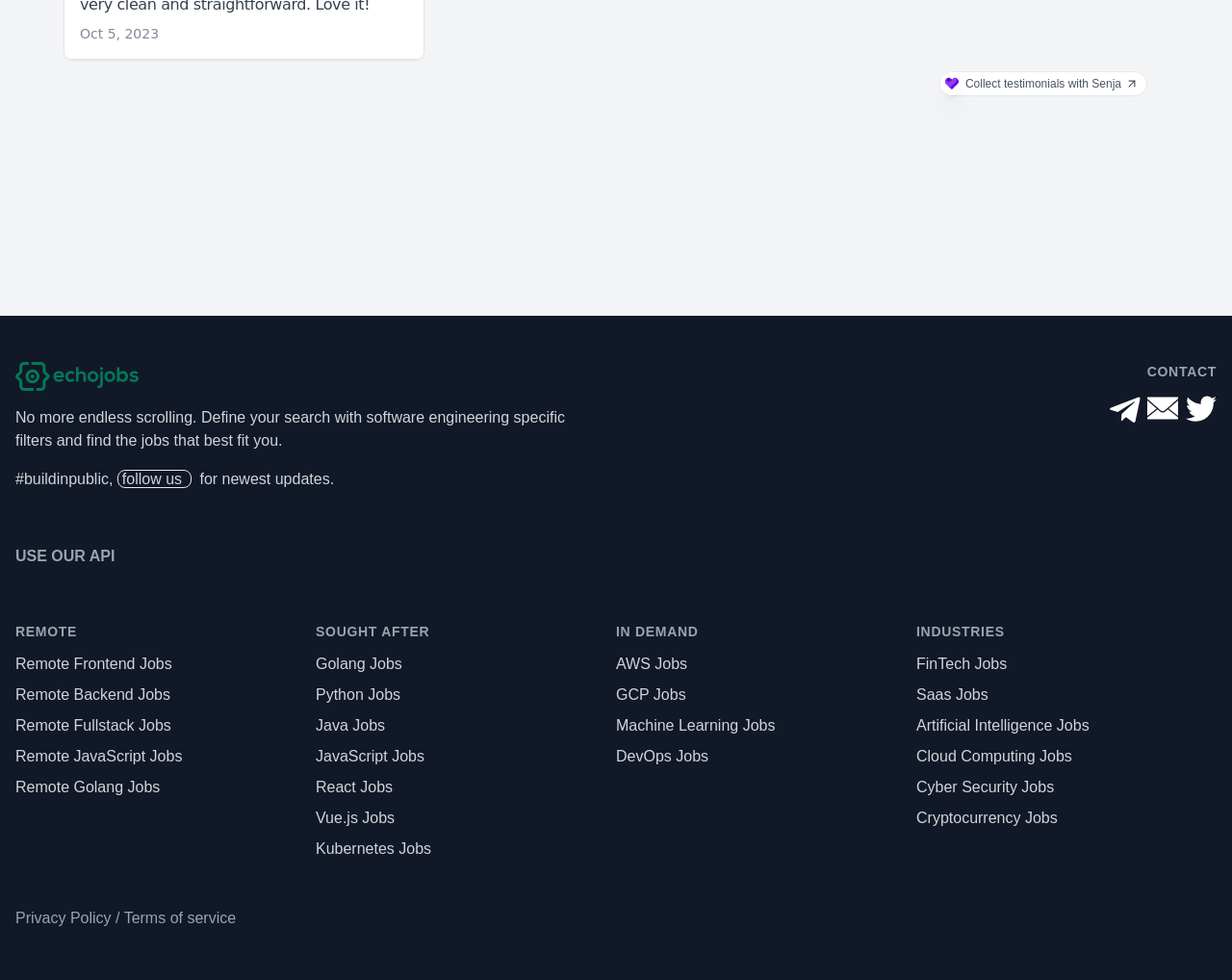Determine the bounding box coordinates of the section to be clicked to follow the instruction: "Read the 'How ANeck Relax Can Bring Relief to Your Neck Pain?' article". The coordinates should be given as four float numbers between 0 and 1, formatted as [left, top, right, bottom].

None